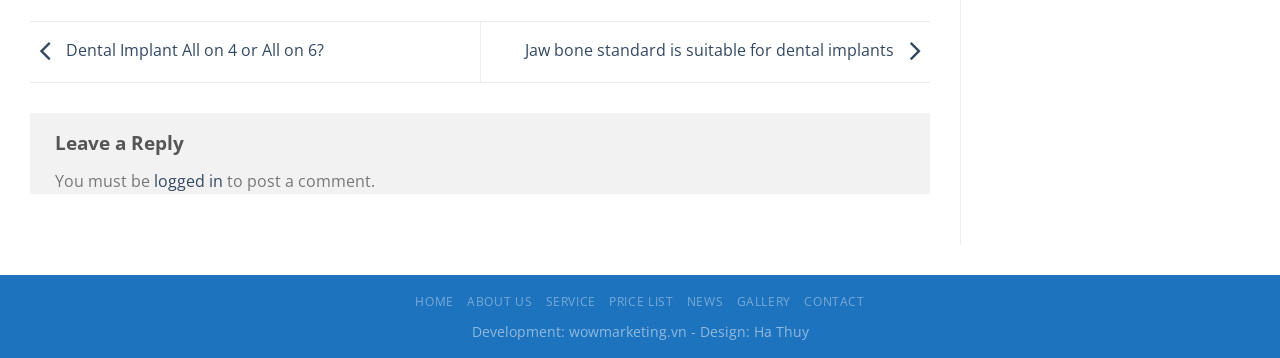Please specify the bounding box coordinates of the clickable region necessary for completing the following instruction: "Click on HOME". The coordinates must consist of four float numbers between 0 and 1, i.e., [left, top, right, bottom].

[0.324, 0.818, 0.355, 0.866]